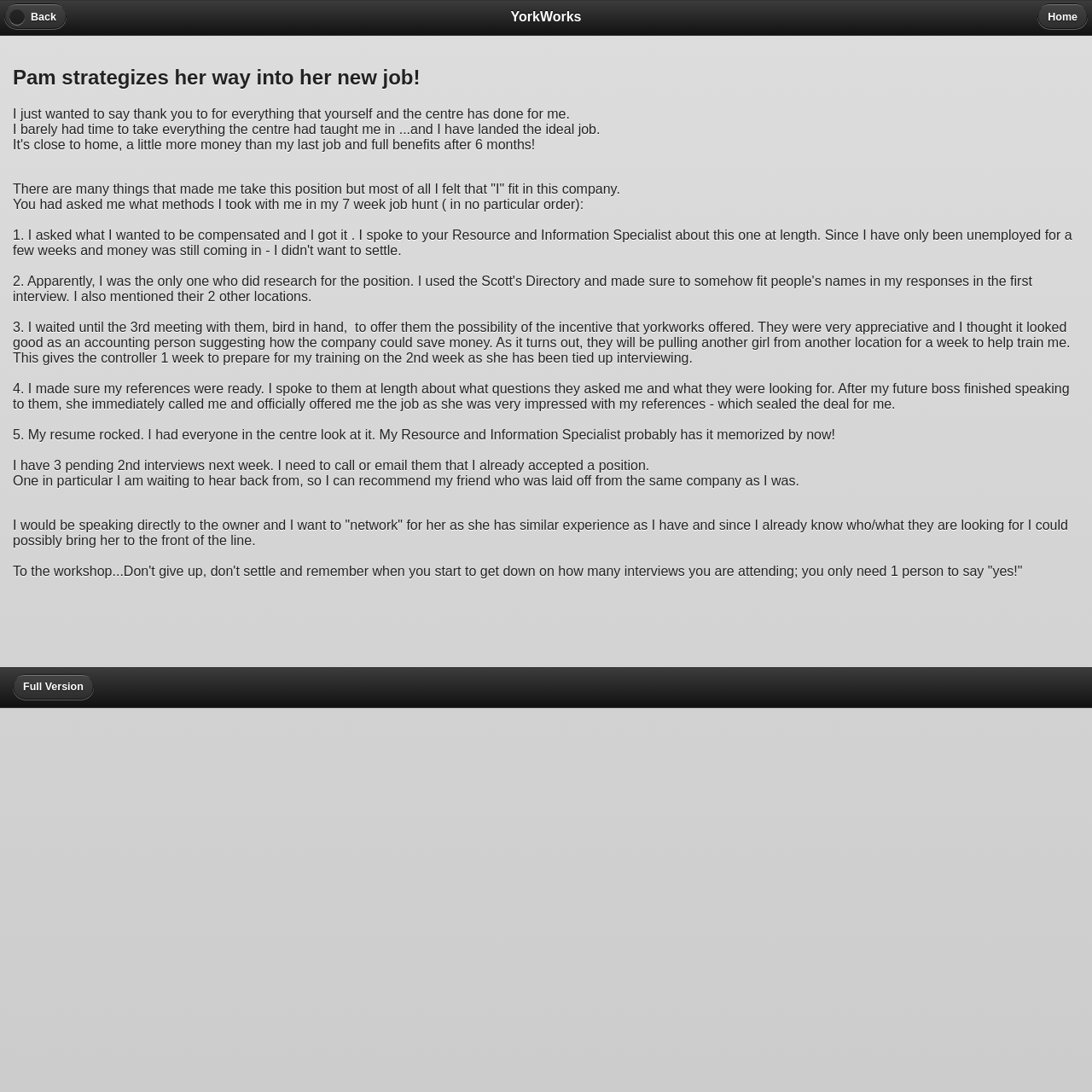Identify and provide the bounding box coordinates of the UI element described: "Back". The coordinates should be formatted as [left, top, right, bottom], with each number being a float between 0 and 1.

[0.004, 0.003, 0.061, 0.027]